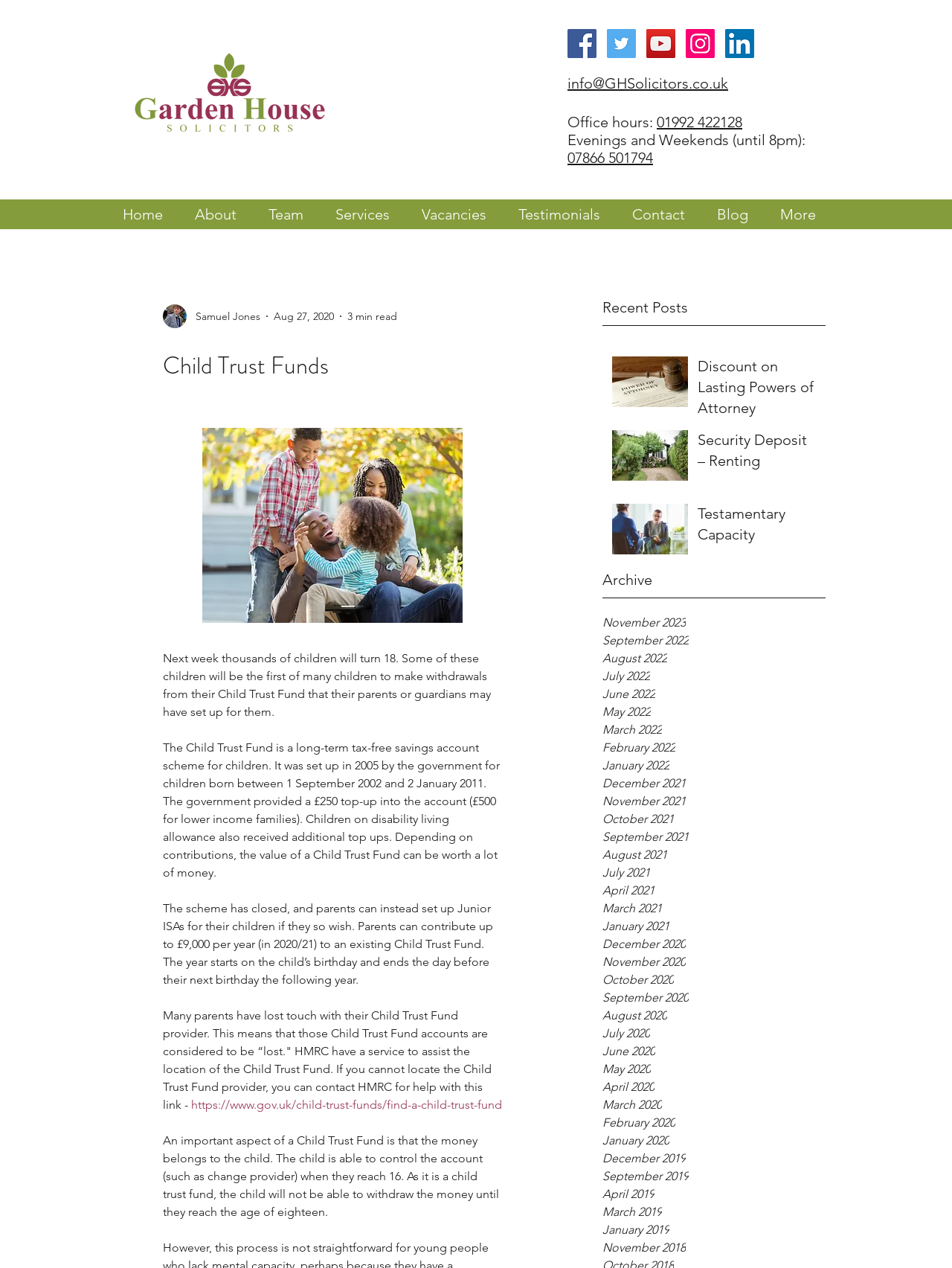Using the image as a reference, answer the following question in as much detail as possible:
How many social media icons are there?

I counted the number of social media icons in the Social Bar section, which includes Facebook, Twitter, YouTube, Instagram, and LinkedIn.